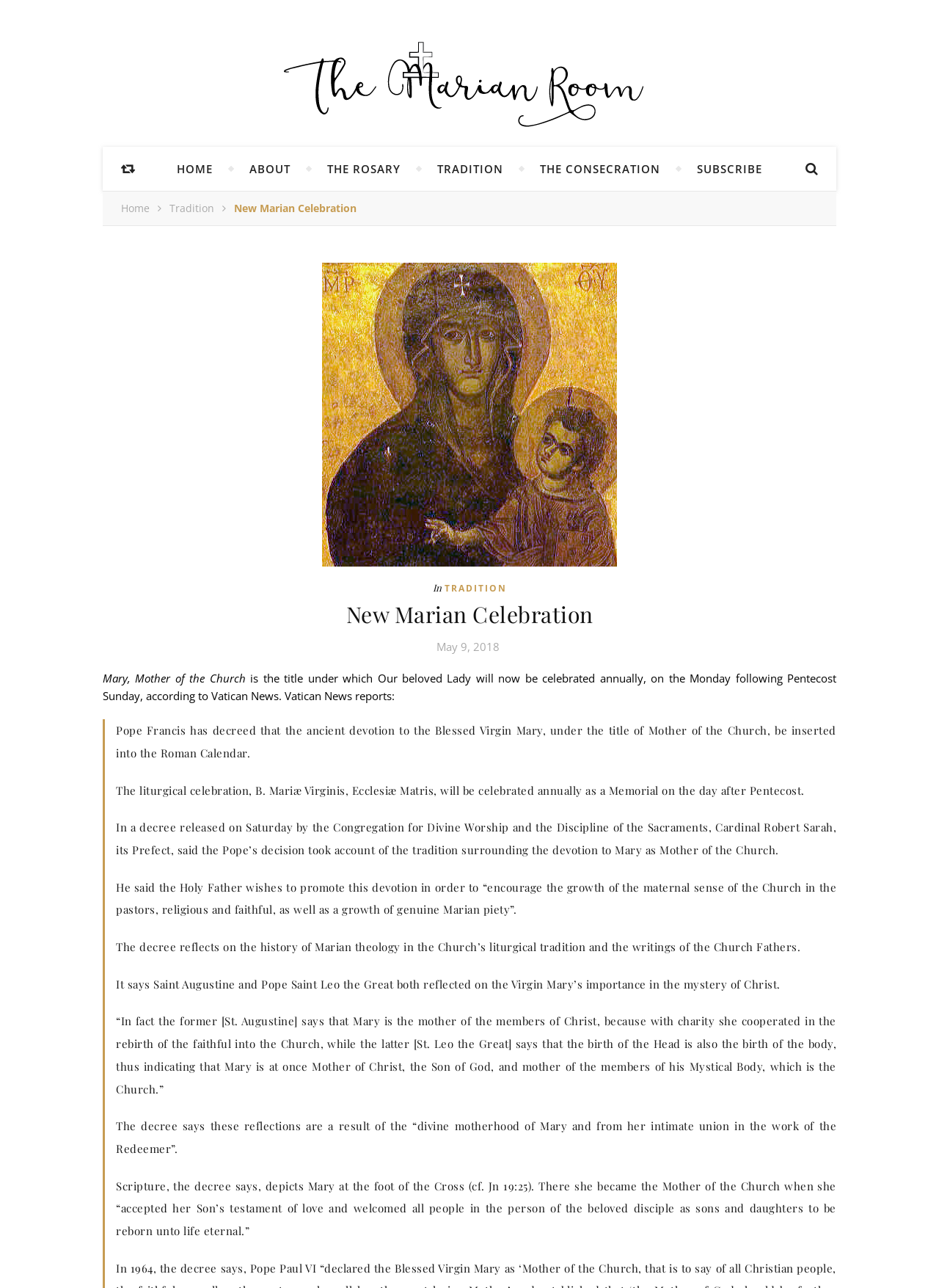Can you provide the bounding box coordinates for the element that should be clicked to implement the instruction: "Go to Biography"?

None